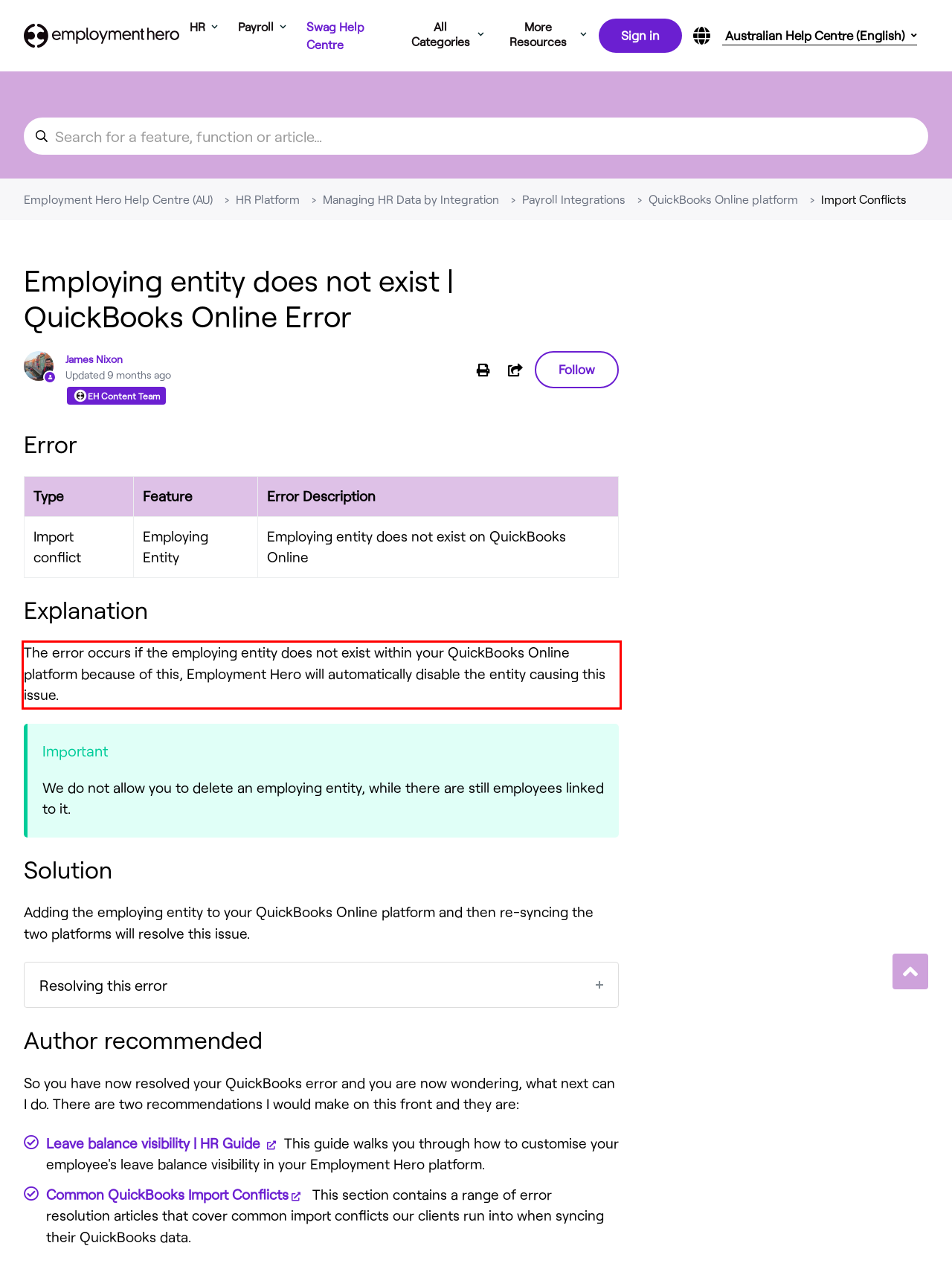You have a screenshot with a red rectangle around a UI element. Recognize and extract the text within this red bounding box using OCR.

The error occurs if the employing entity does not exist within your QuickBooks Online platform because of this, Employment Hero will automatically disable the entity causing this issue.